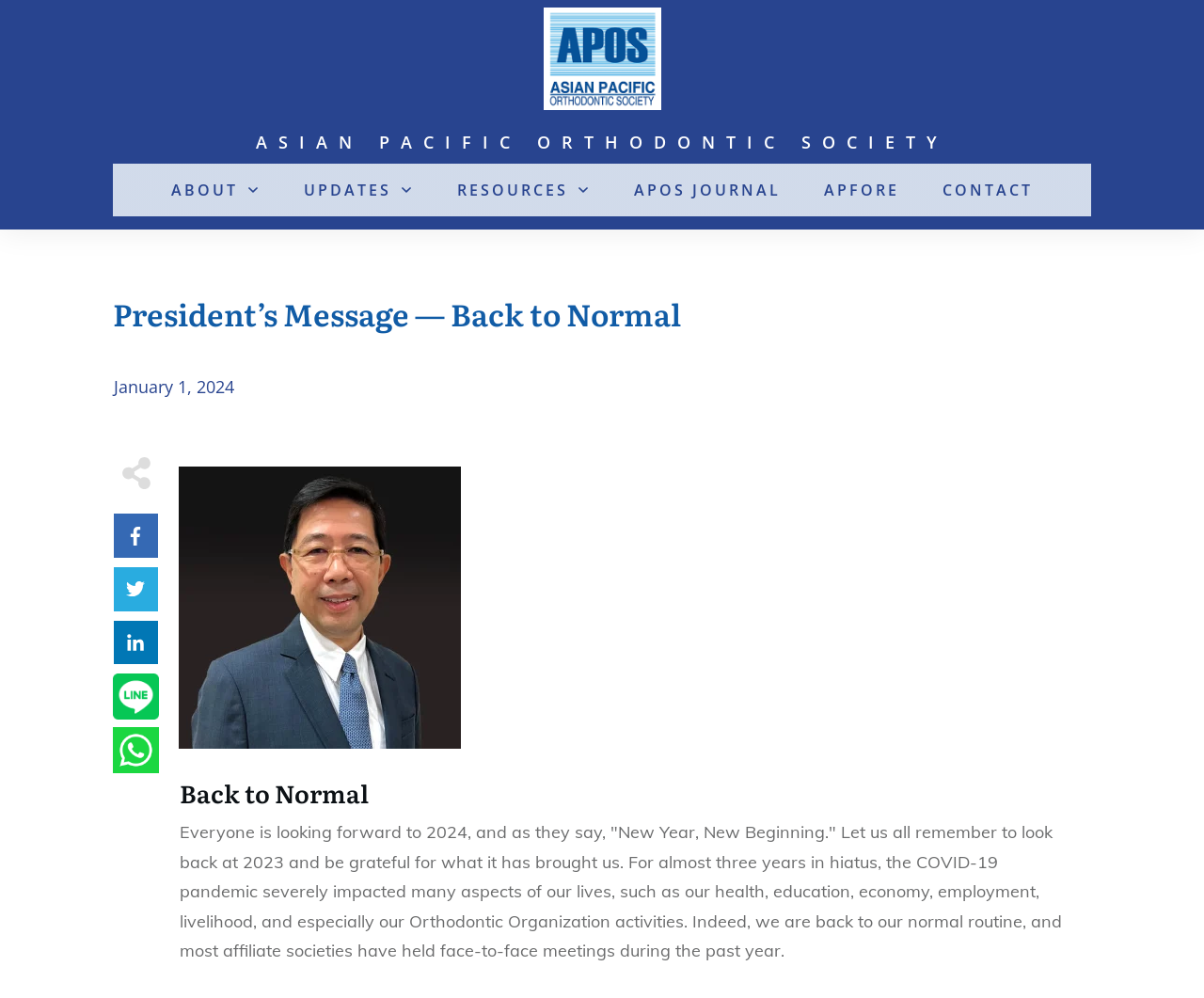Indicate the bounding box coordinates of the clickable region to achieve the following instruction: "Check the UPDATES section."

[0.252, 0.18, 0.325, 0.201]